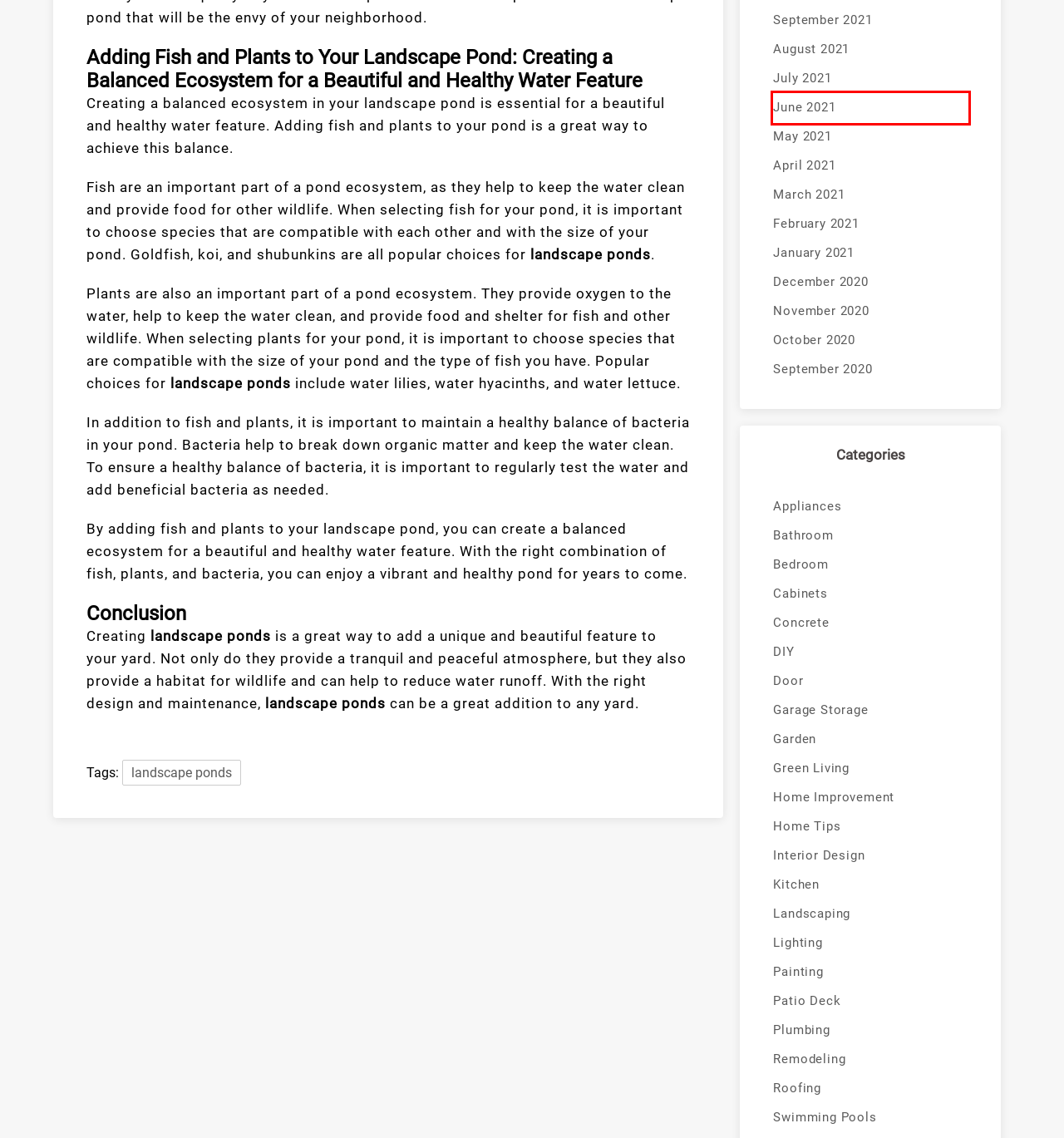View the screenshot of the webpage containing a red bounding box around a UI element. Select the most fitting webpage description for the new page shown after the element in the red bounding box is clicked. Here are the candidates:
A. Kitchen Archives - Home Imrpovement Tips
B. Home Tips Archives - Home Imrpovement Tips
C. Home Improvement Archives - Home Imrpovement Tips
D. Door Archives - Home Imrpovement Tips
E. March 2021 - Home Imrpovement Tips
F. June 2021 - Home Imrpovement Tips
G. October 2020 - Home Imrpovement Tips
H. Garden Archives - Home Imrpovement Tips

F